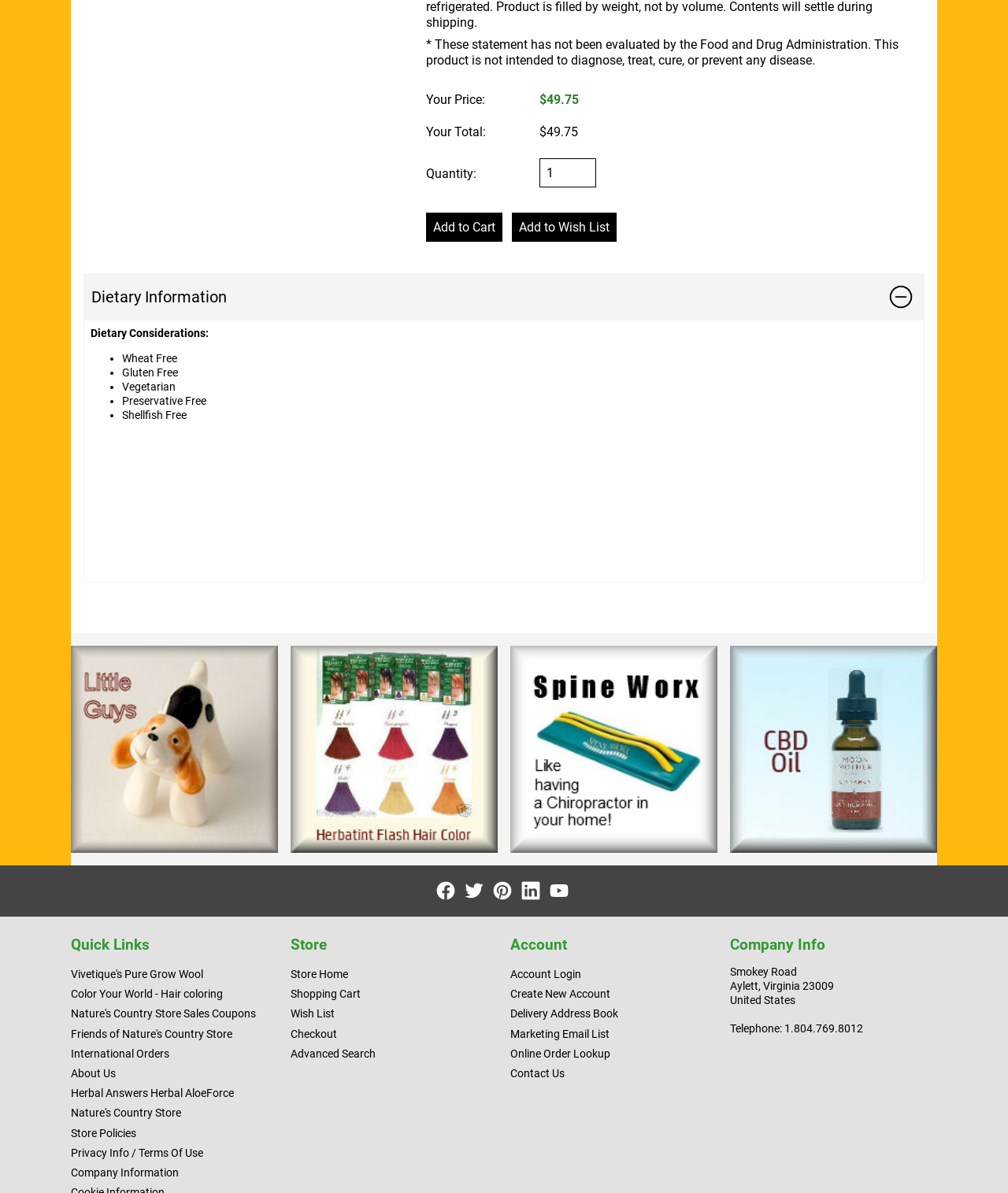Please find the bounding box coordinates of the element's region to be clicked to carry out this instruction: "Click the 'Facebook' link".

[0.43, 0.736, 0.455, 0.757]